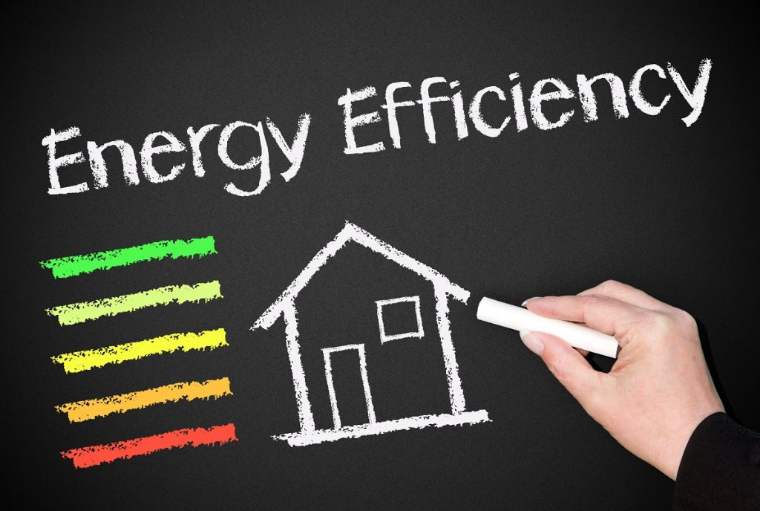What is the purpose of the colored bars?
Please ensure your answer is as detailed and informative as possible.

The caption explains that the colored bars ranging from green to red indicate varying levels of energy efficiency, implying that the purpose of the bars is to visually represent different levels of energy efficiency.